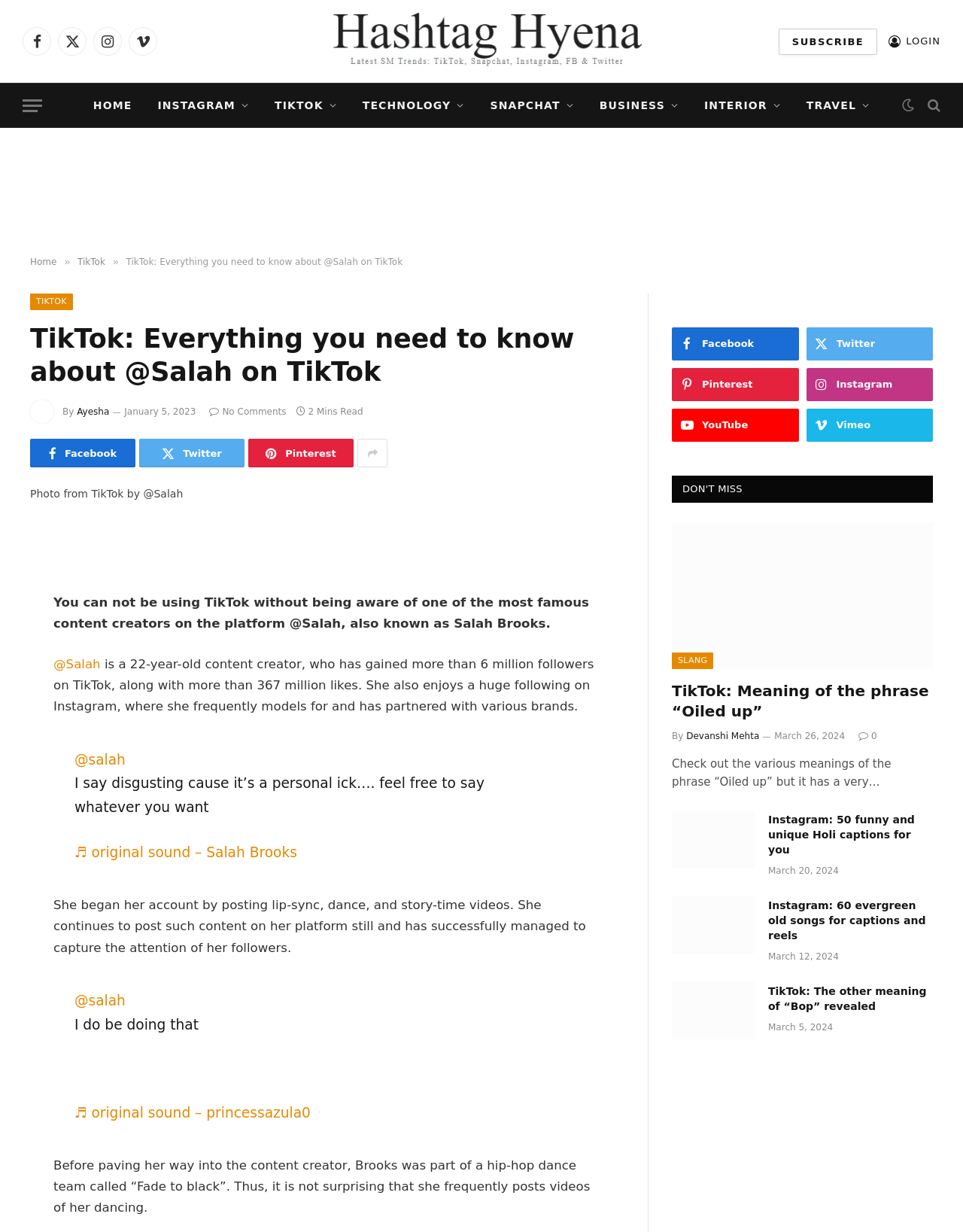Find and specify the bounding box coordinates that correspond to the clickable region for the instruction: "Follow @Salah on TikTok".

[0.055, 0.533, 0.108, 0.545]